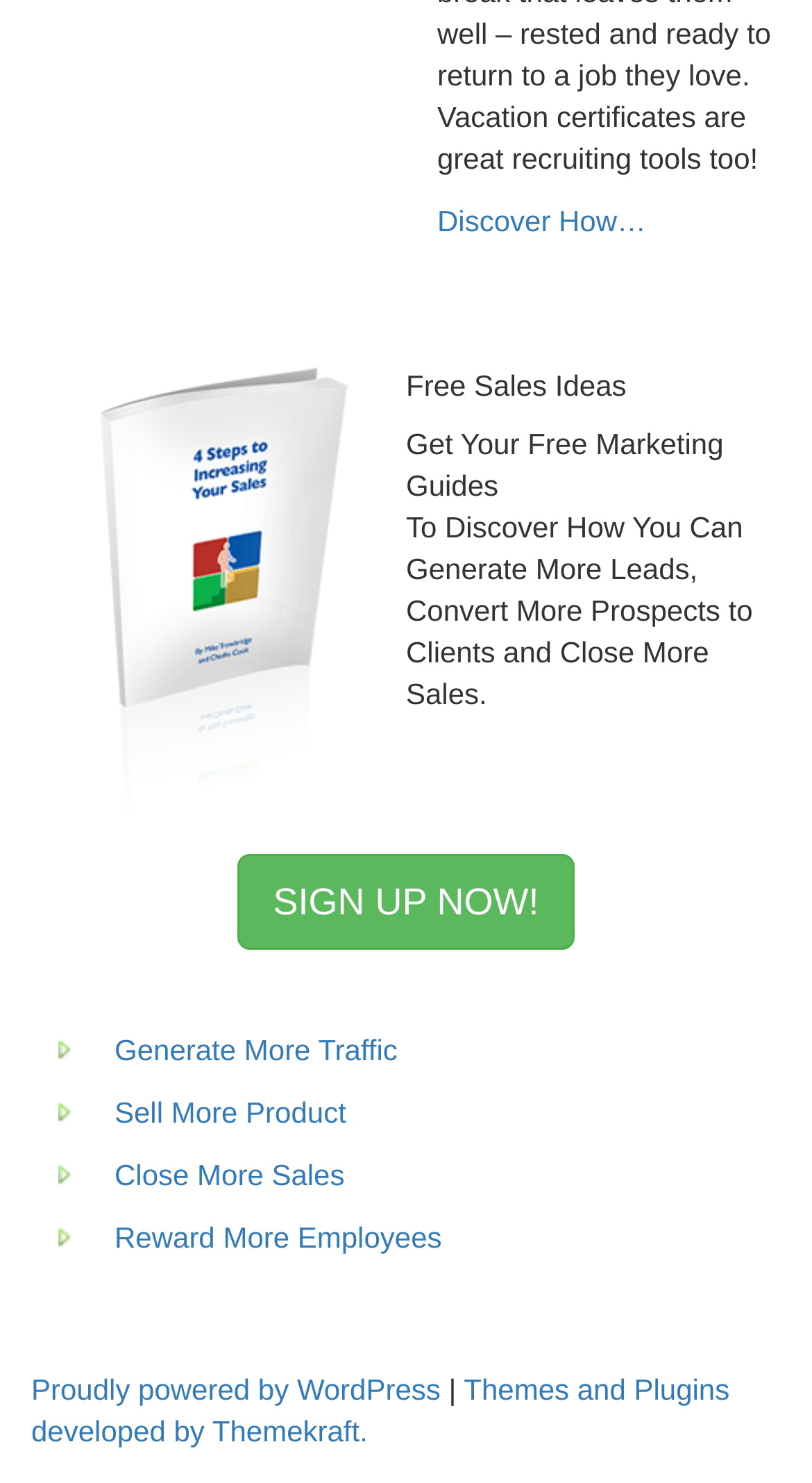Please determine the bounding box coordinates of the element to click on in order to accomplish the following task: "Sign up now to generate more leads". Ensure the coordinates are four float numbers ranging from 0 to 1, i.e., [left, top, right, bottom].

[0.293, 0.575, 0.707, 0.64]